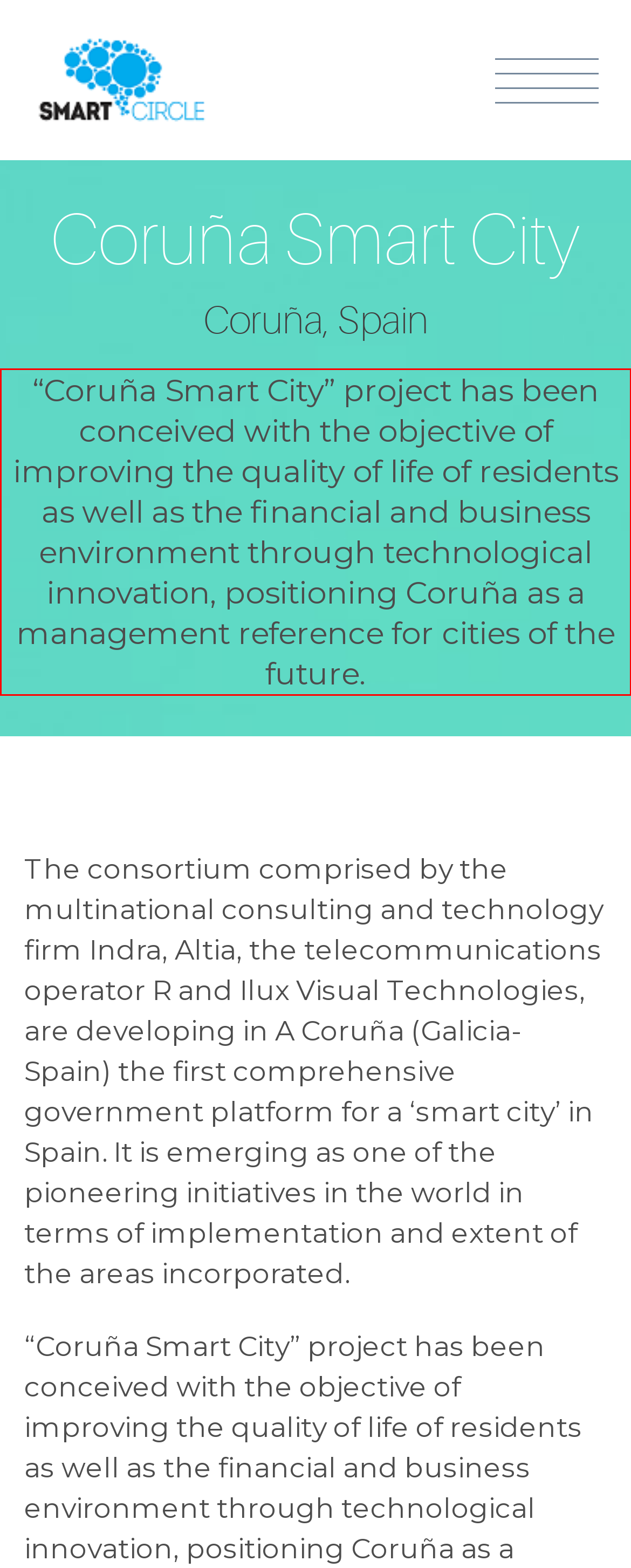Given the screenshot of a webpage, identify the red rectangle bounding box and recognize the text content inside it, generating the extracted text.

“Coruña Smart City” project has been conceived with the objective of improving the quality of life of residents as well as the financial and business environment through technological innovation, positioning Coruña as a management reference for cities of the future.